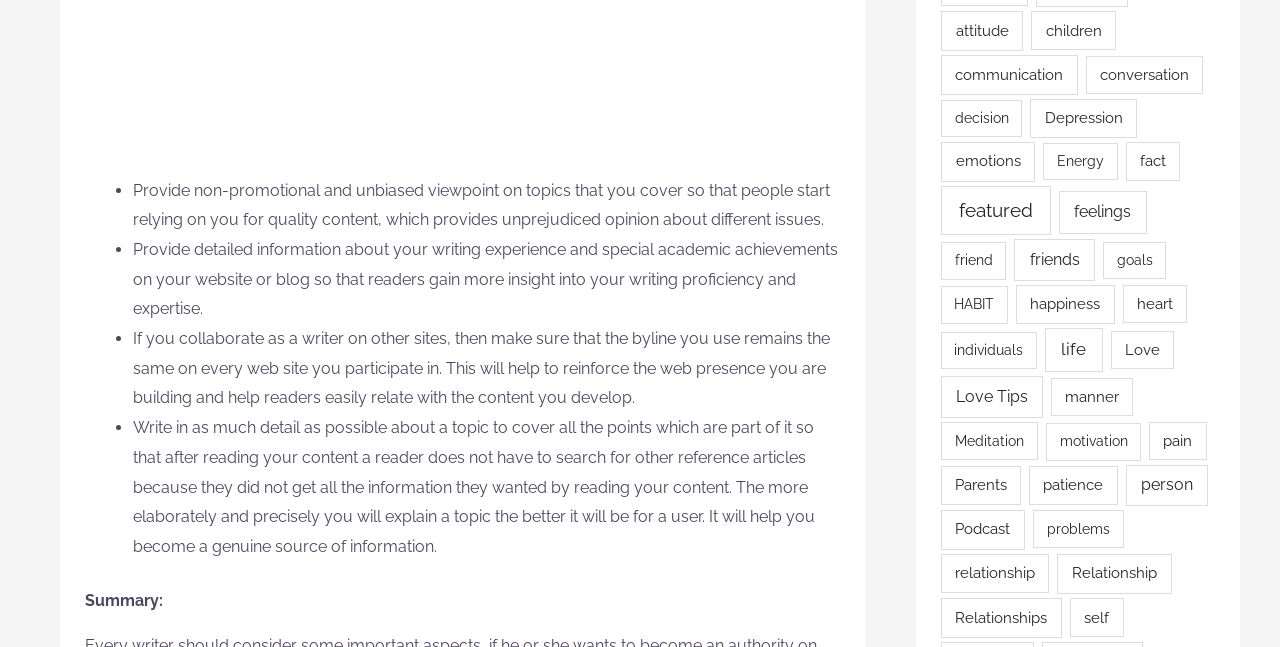What is the purpose of providing non-promotional and unbiased viewpoints?
Look at the screenshot and respond with one word or a short phrase.

To provide quality content